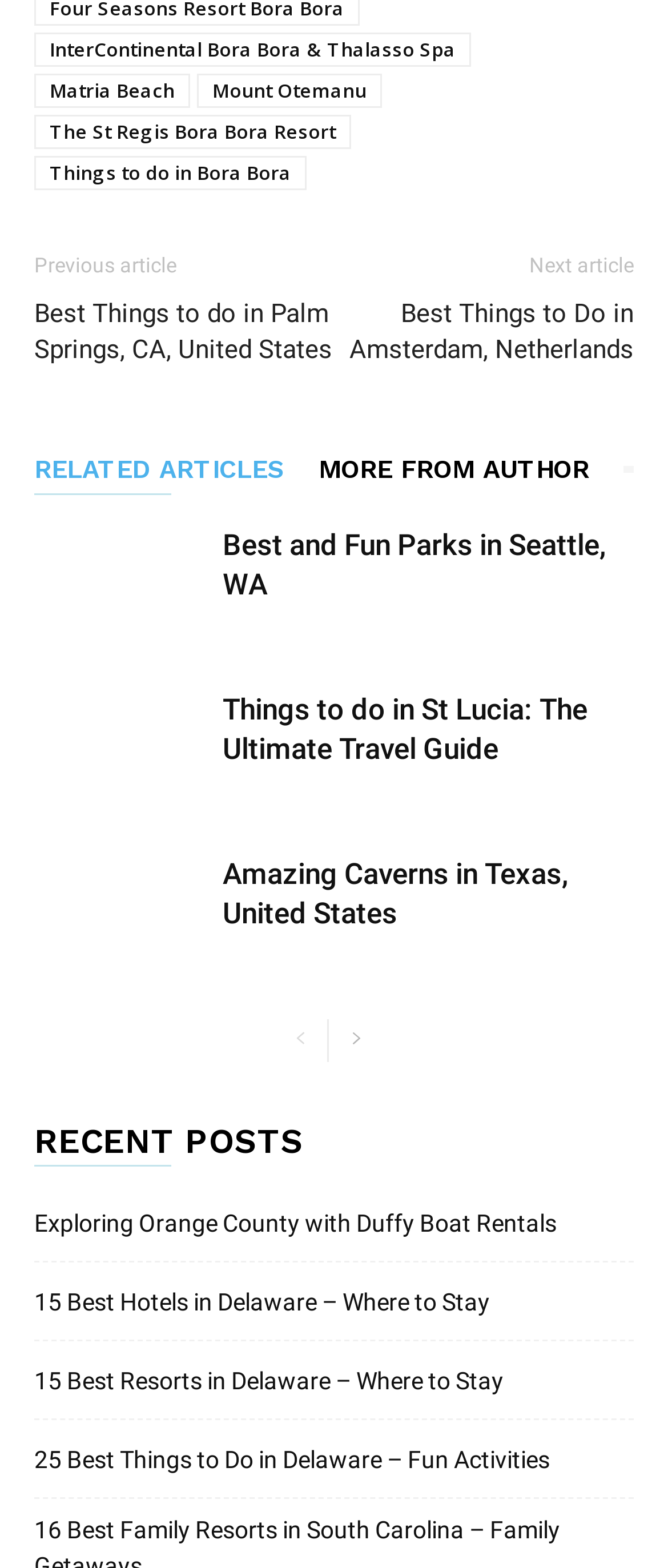What is the purpose of the links 'prev-page' and 'next-page'?
Based on the image, answer the question with as much detail as possible.

The links 'prev-page' and 'next-page' are located at the bottom of the webpage, and they are used for navigation, allowing users to move to the previous or next page of the website.